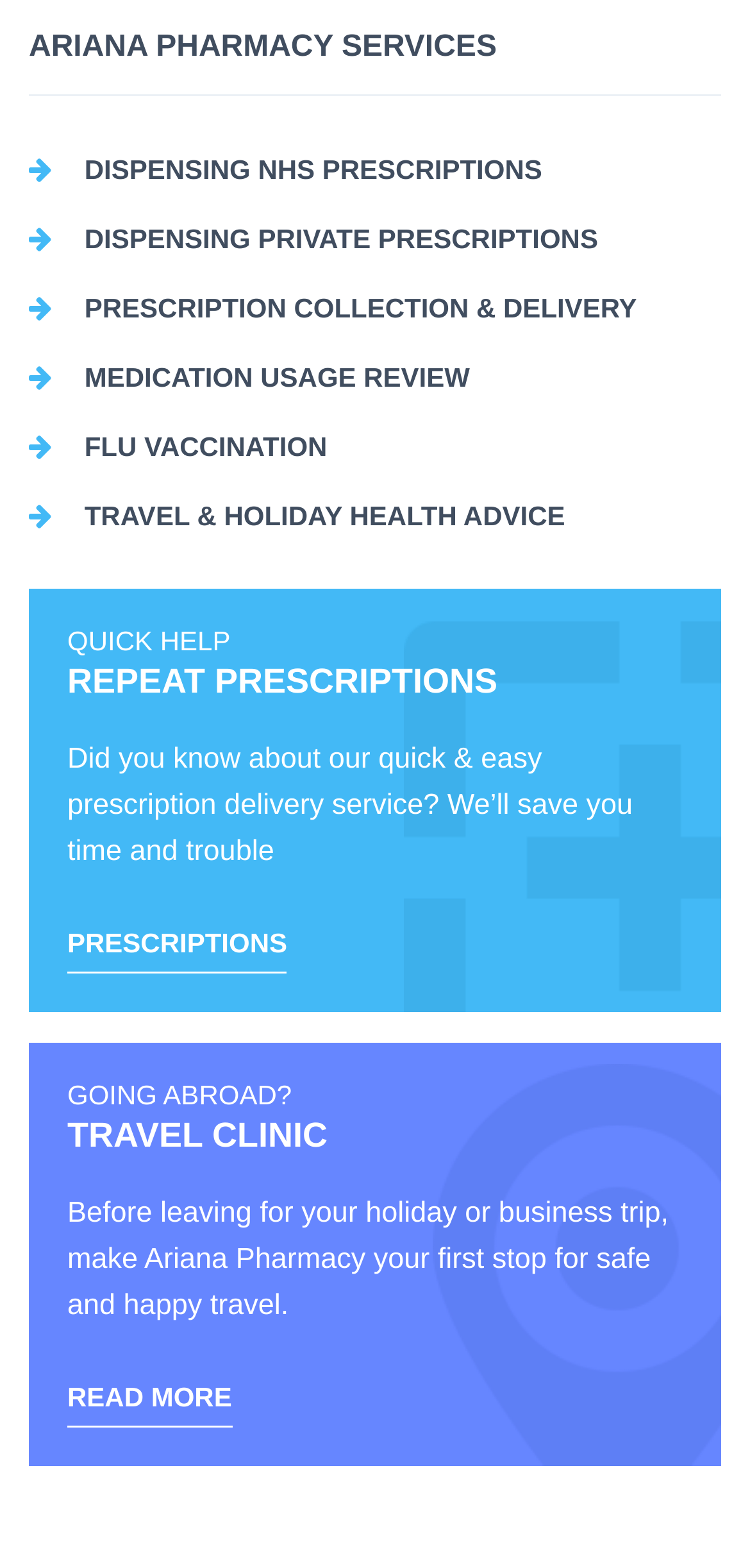Find the bounding box coordinates for the element described here: "Prescriptions".

[0.09, 0.589, 0.383, 0.621]